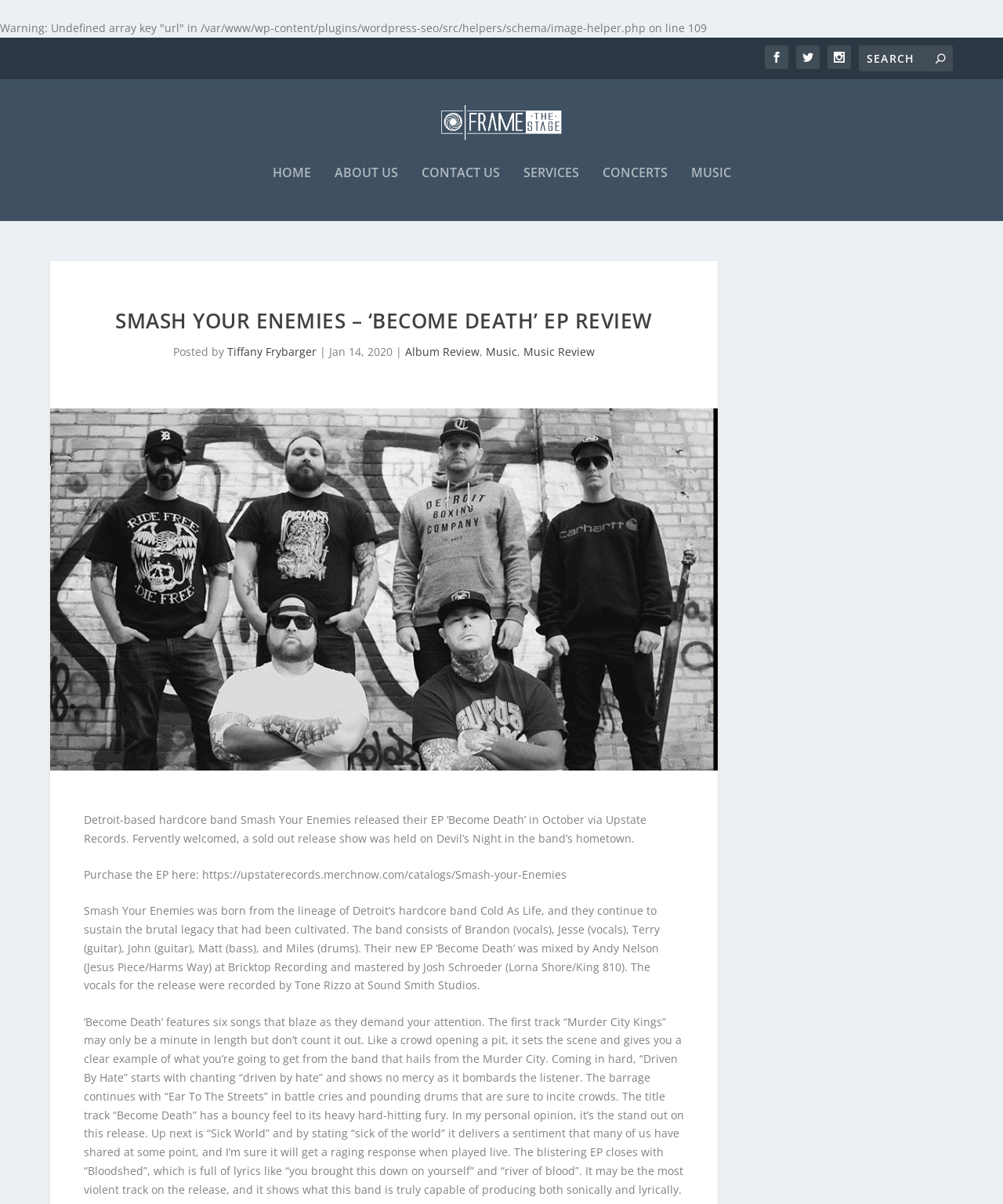Locate the bounding box coordinates of the element to click to perform the following action: 'Read Smash Your Enemies EP review'. The coordinates should be given as four float values between 0 and 1, in the form of [left, top, right, bottom].

[0.097, 0.248, 0.669, 0.276]